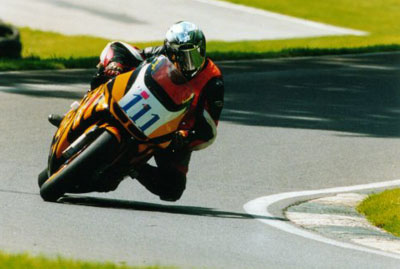Paint a vivid picture of the image with your description.

The image features a motorcyclist skillfully navigating a sharp turn on a racetrack. The rider, clad in vibrant orange and black gear, displays a dynamic riding position, leaning into the corner while maintaining control of the motorcycle. The bike is prominently marked with the number "111," highlighting its identity on the track. The blurred background suggests high speed, with a smooth, green grass border contrasting the asphalt of the racetrack. This scene captures the thrilling essence of competitive motorcycle racing, showcasing both the rider's skill and the engineering of the machine.